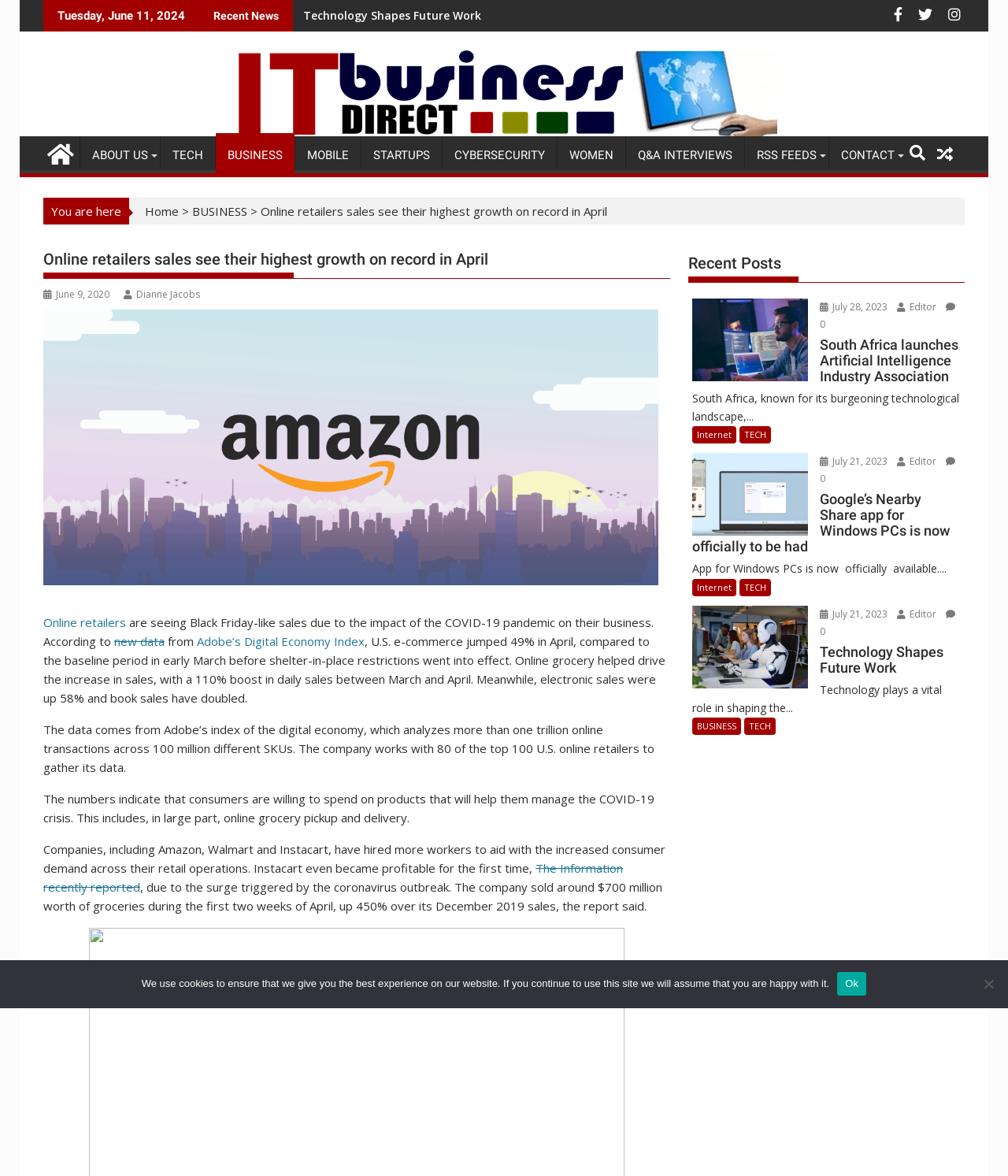Provide the bounding box coordinates in the format (top-left x, top-left y, bottom-right x, bottom-right y). All values are floating point numbers between 0 and 1. Determine the bounding box coordinate of the UI element described as: Women

[0.553, 0.116, 0.62, 0.148]